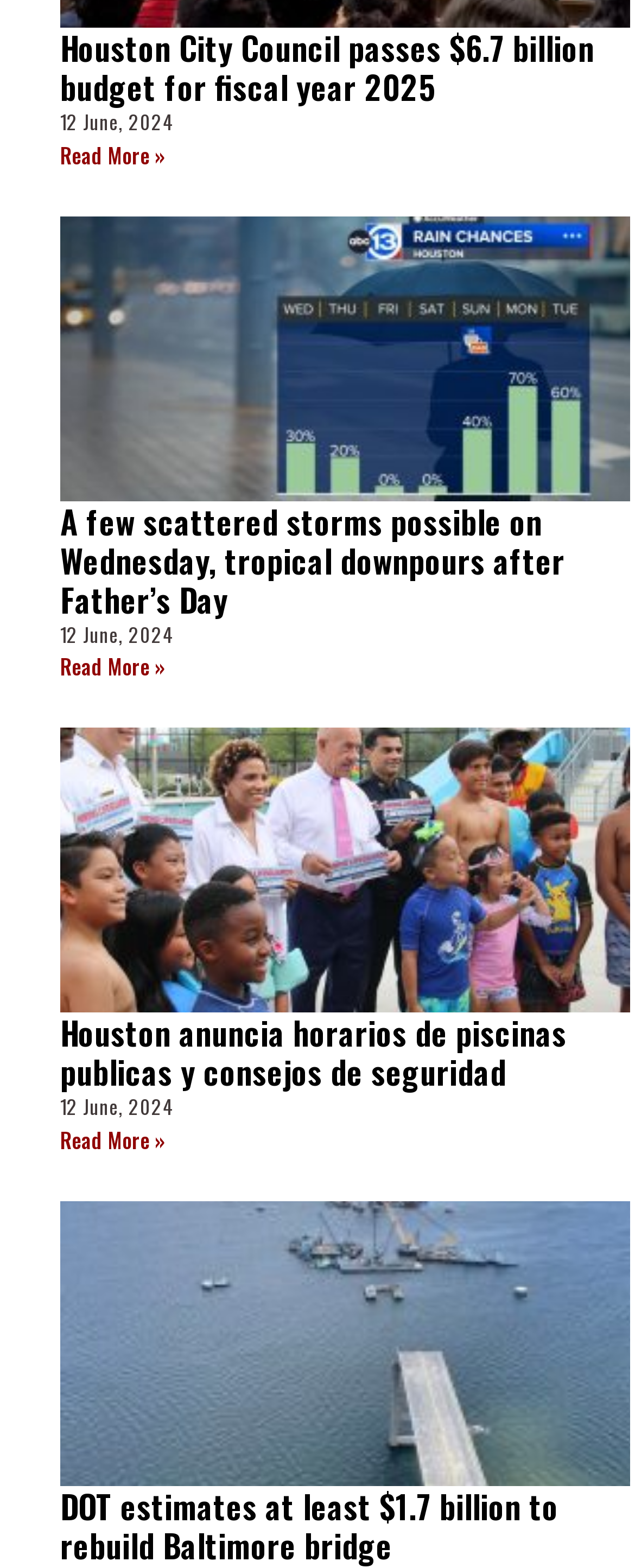Specify the bounding box coordinates of the region I need to click to perform the following instruction: "Read more about A few scattered storms possible on Wednesday, tropical downpours after Father’s Day". The coordinates must be four float numbers in the range of 0 to 1, i.e., [left, top, right, bottom].

[0.095, 0.415, 0.262, 0.435]